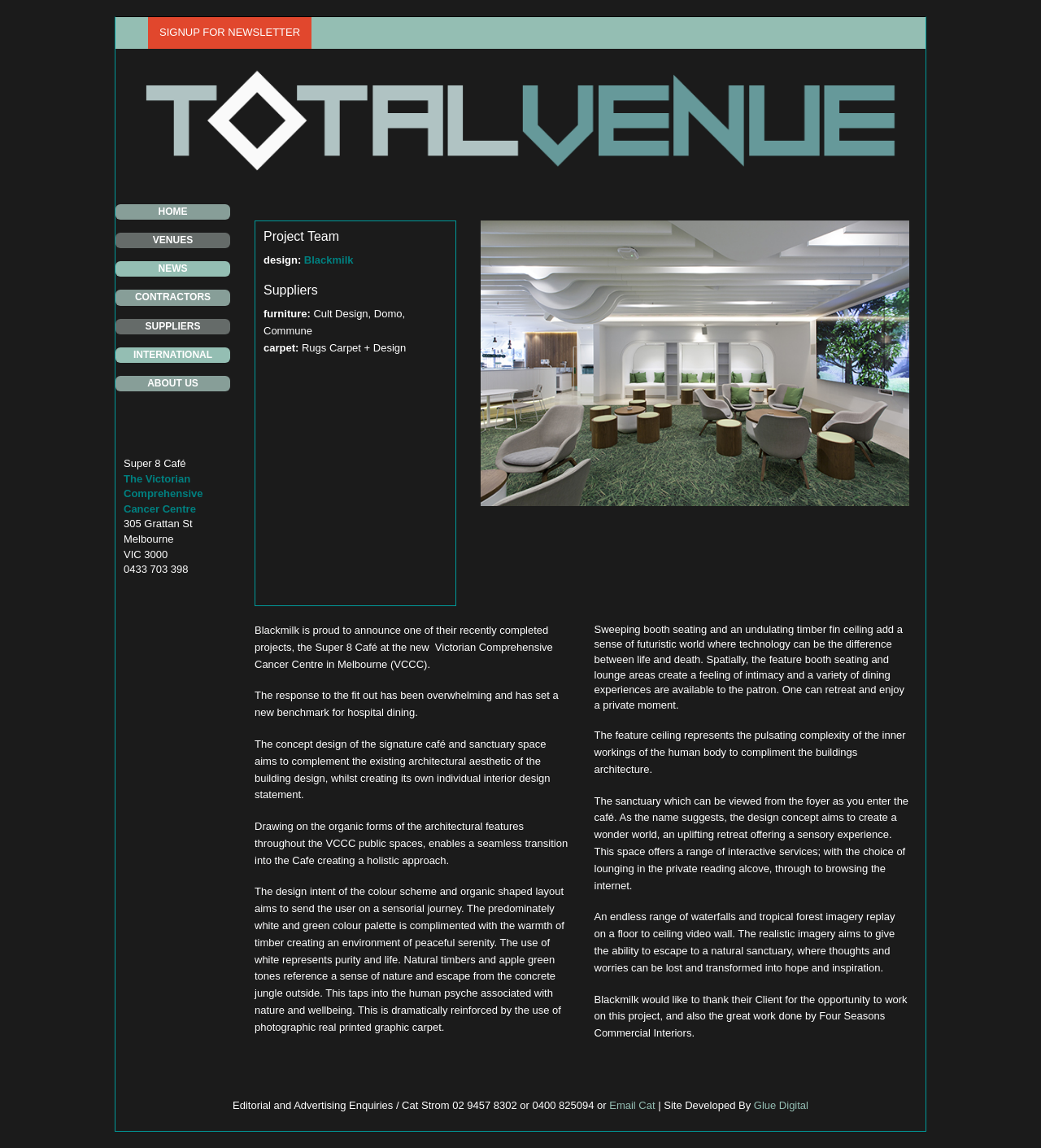What is the name of the café?
Analyze the image and provide a thorough answer to the question.

I found the answer by looking at the StaticText element with the text 'Super 8 Café' which is located above the address and contact information.